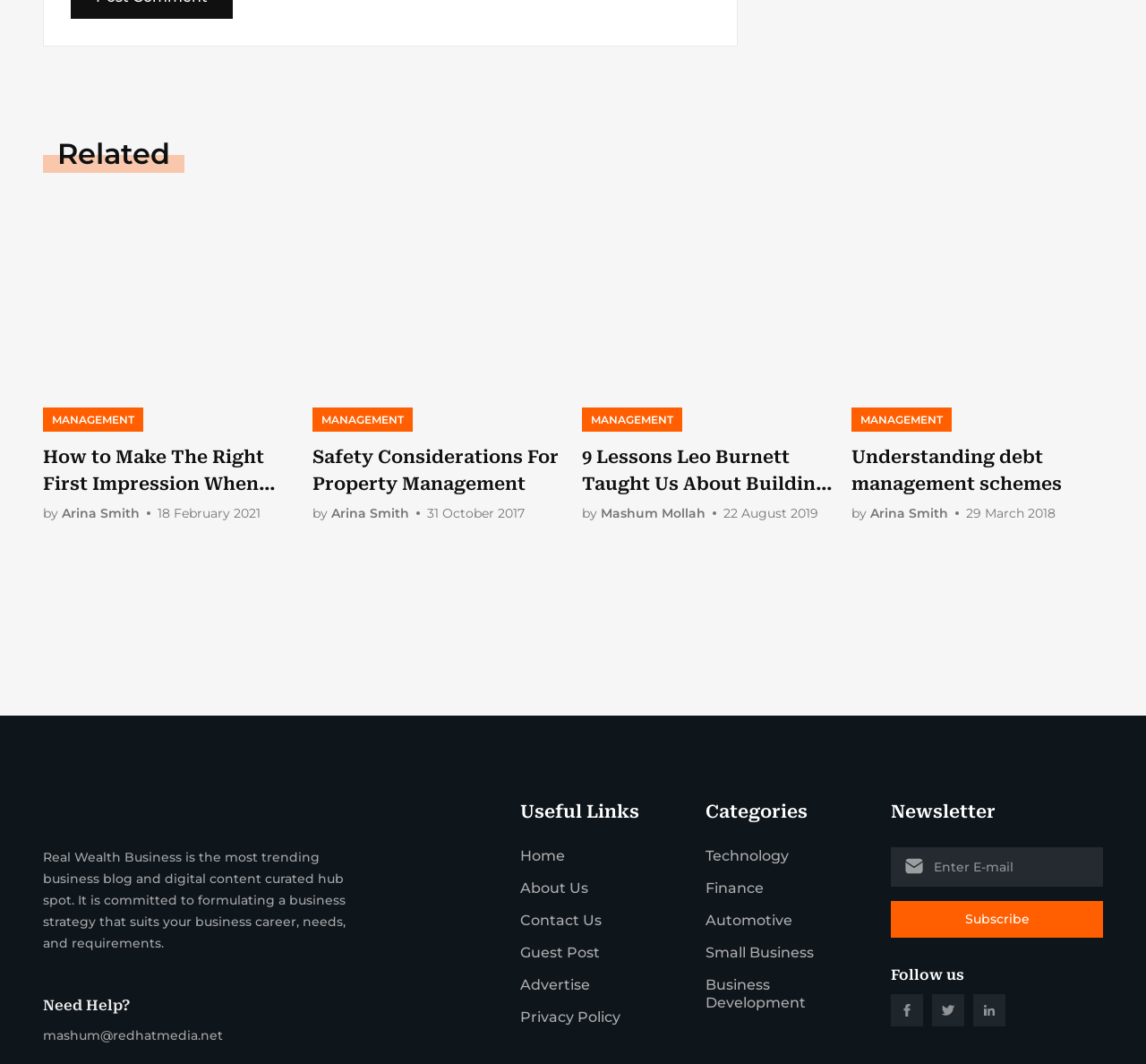Based on the element description name="esfpx_email" placeholder="Enter E-mail", identify the bounding box of the UI element in the given webpage screenshot. The coordinates should be in the format (top-left x, top-left y, bottom-right x, bottom-right y) and must be between 0 and 1.

[0.778, 0.796, 0.962, 0.833]